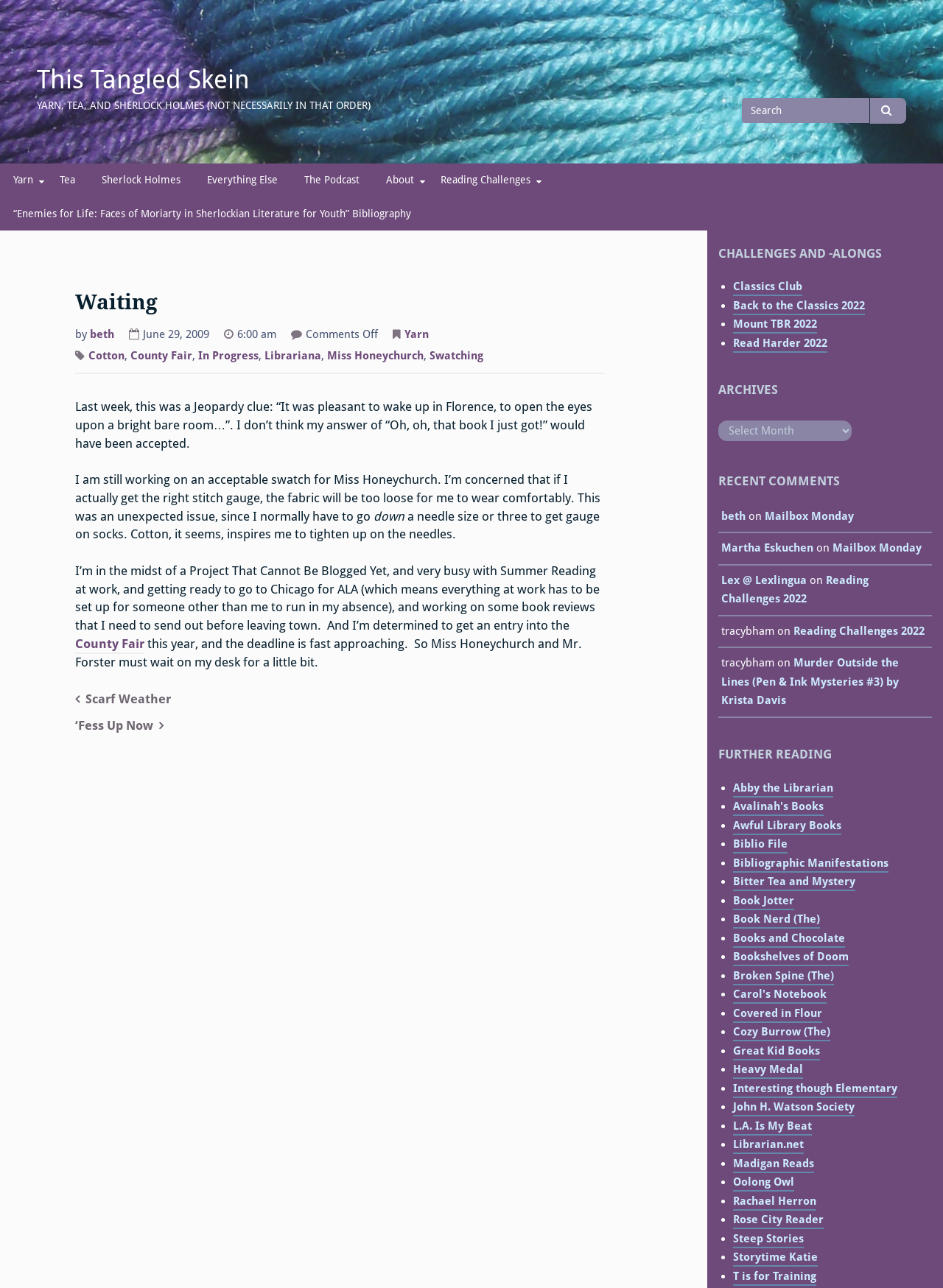Use a single word or phrase to answer the following:
What is the name of the podcast mentioned?

The Podcast